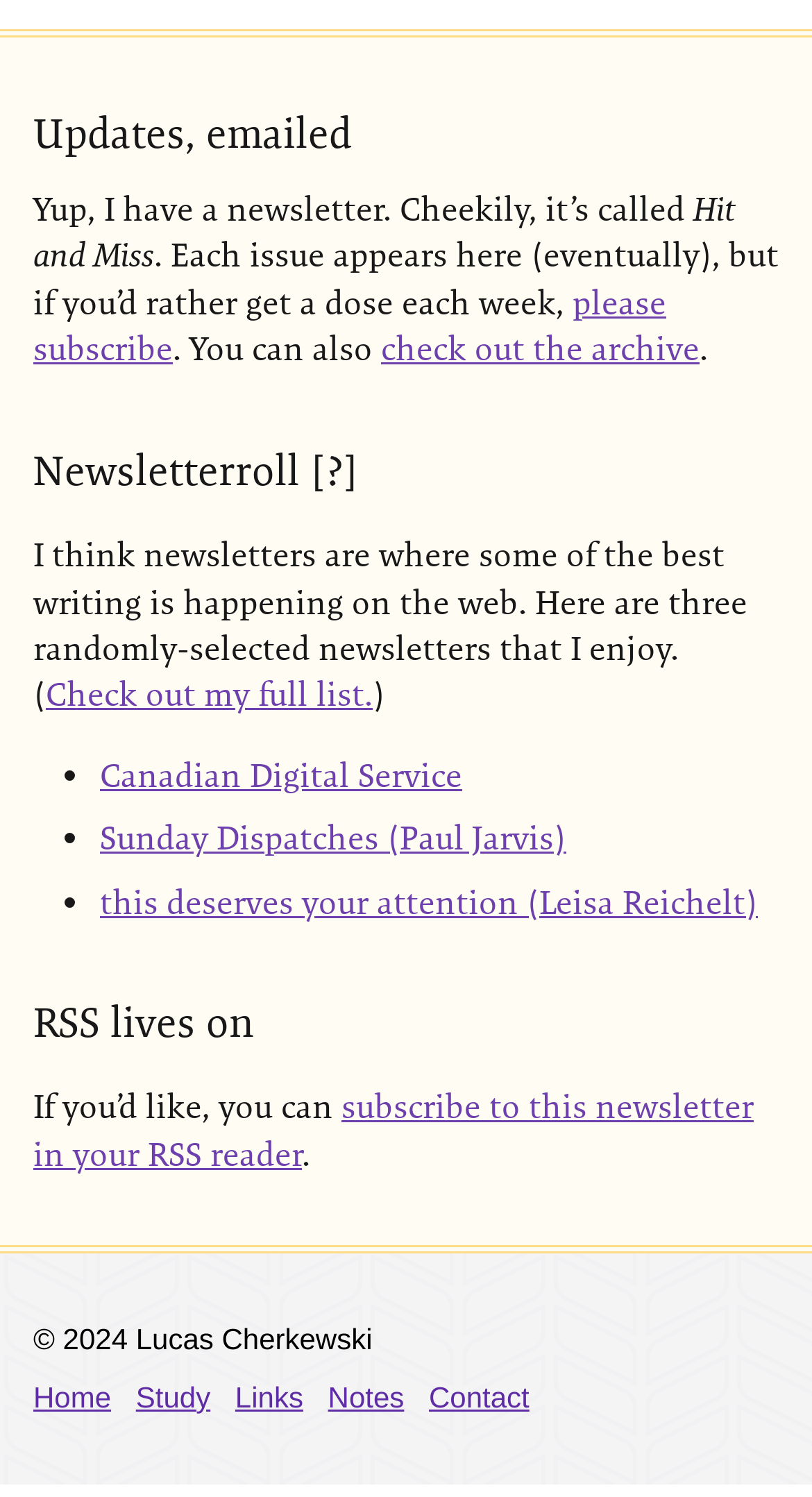Determine the bounding box coordinates of the region I should click to achieve the following instruction: "subscribe to the newsletter". Ensure the bounding box coordinates are four float numbers between 0 and 1, i.e., [left, top, right, bottom].

[0.041, 0.189, 0.821, 0.246]